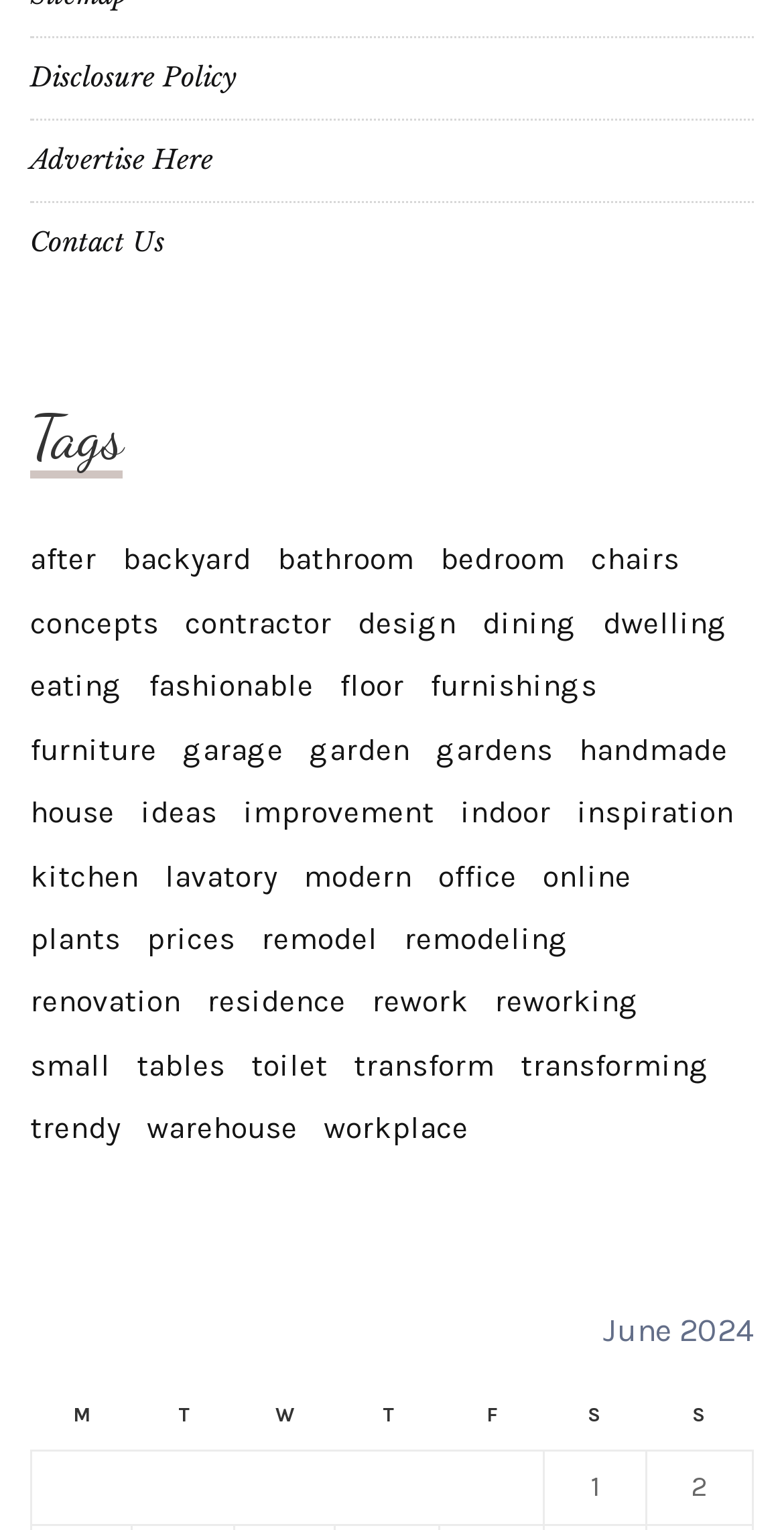Pinpoint the bounding box coordinates of the element that must be clicked to accomplish the following instruction: "View 'furniture' items". The coordinates should be in the format of four float numbers between 0 and 1, i.e., [left, top, right, bottom].

[0.038, 0.477, 0.2, 0.505]